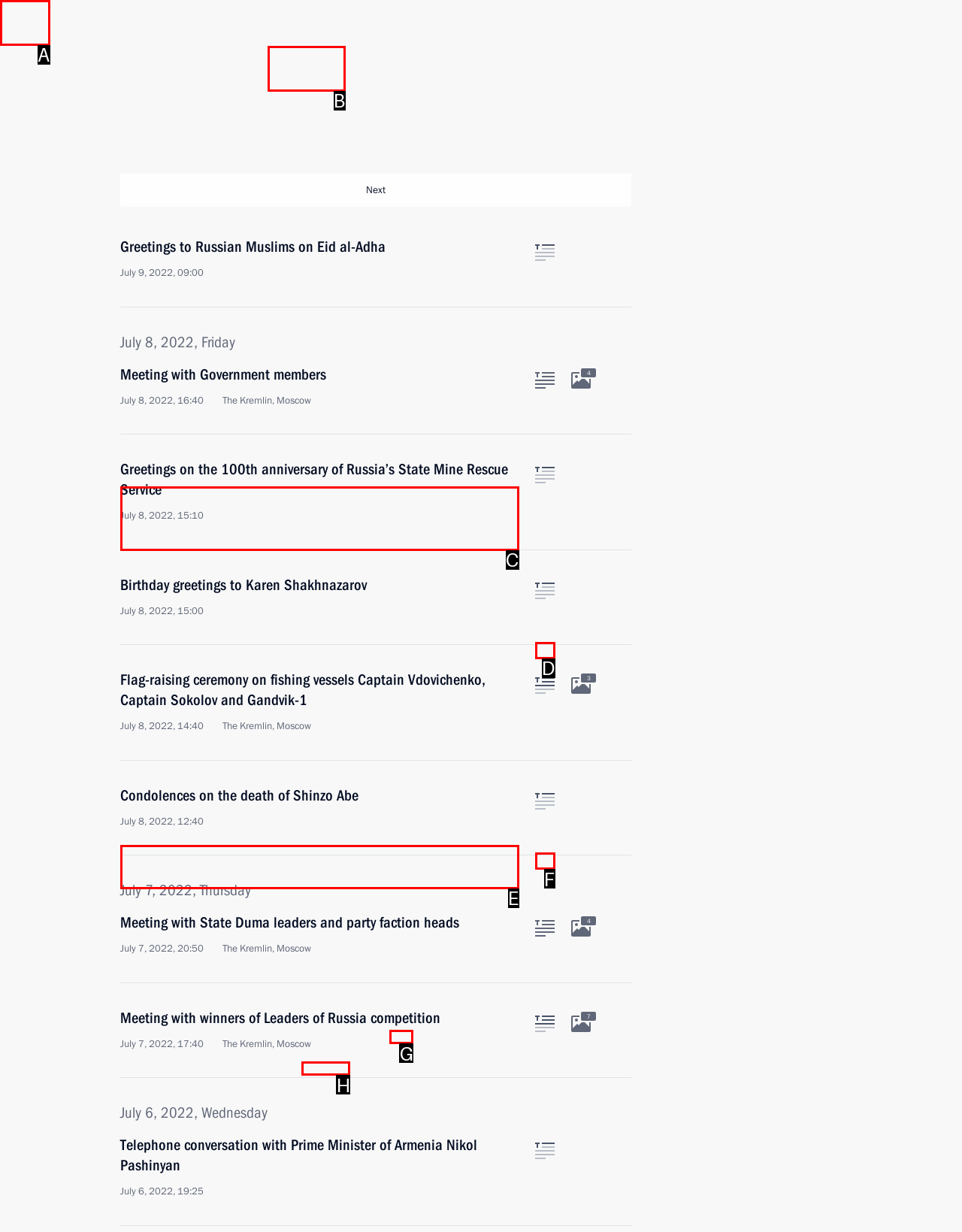Tell me which option I should click to complete the following task: Explore the category of Finance
Answer with the option's letter from the given choices directly.

None